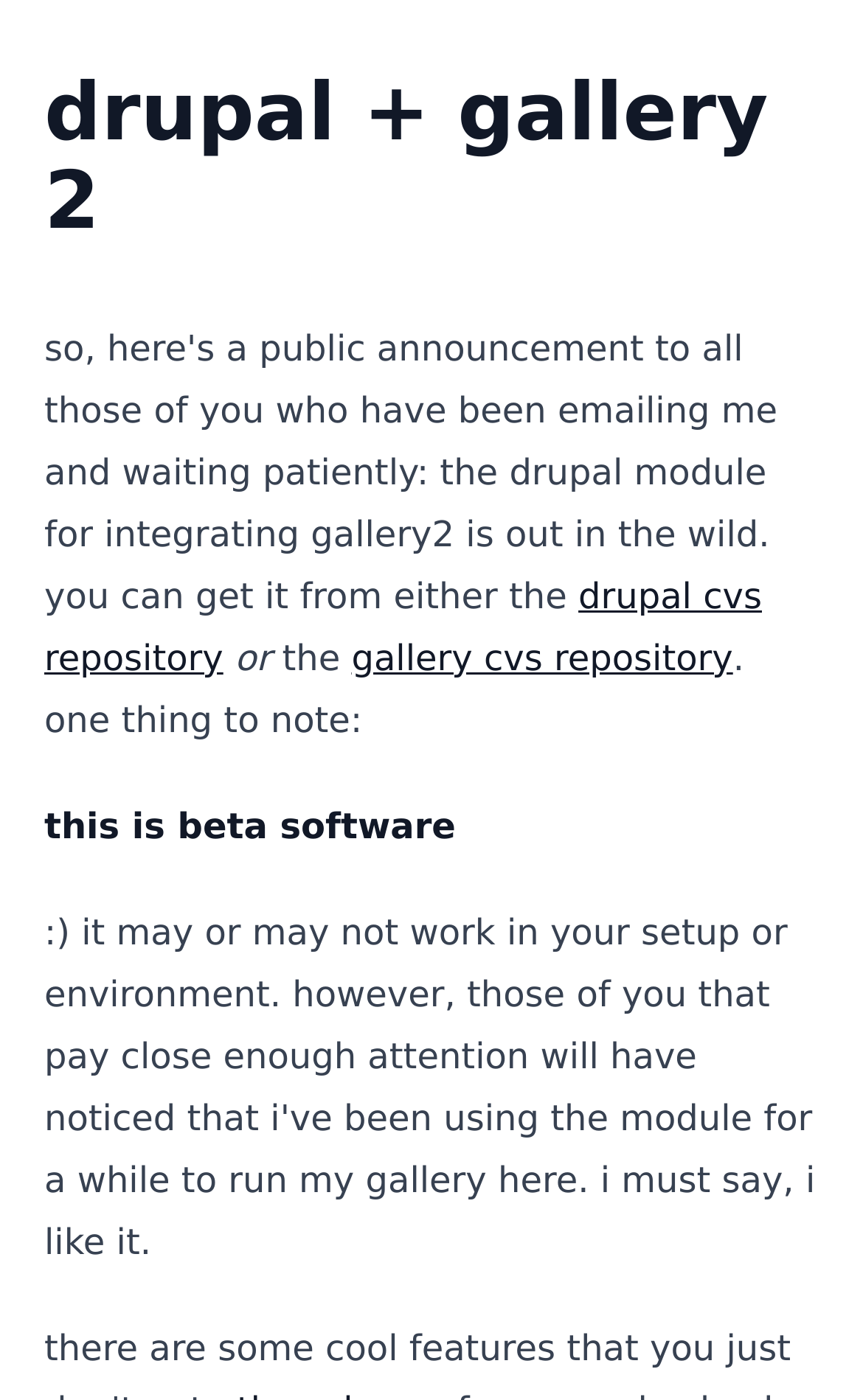Please respond in a single word or phrase: 
What is the name of the developer?

James Walker